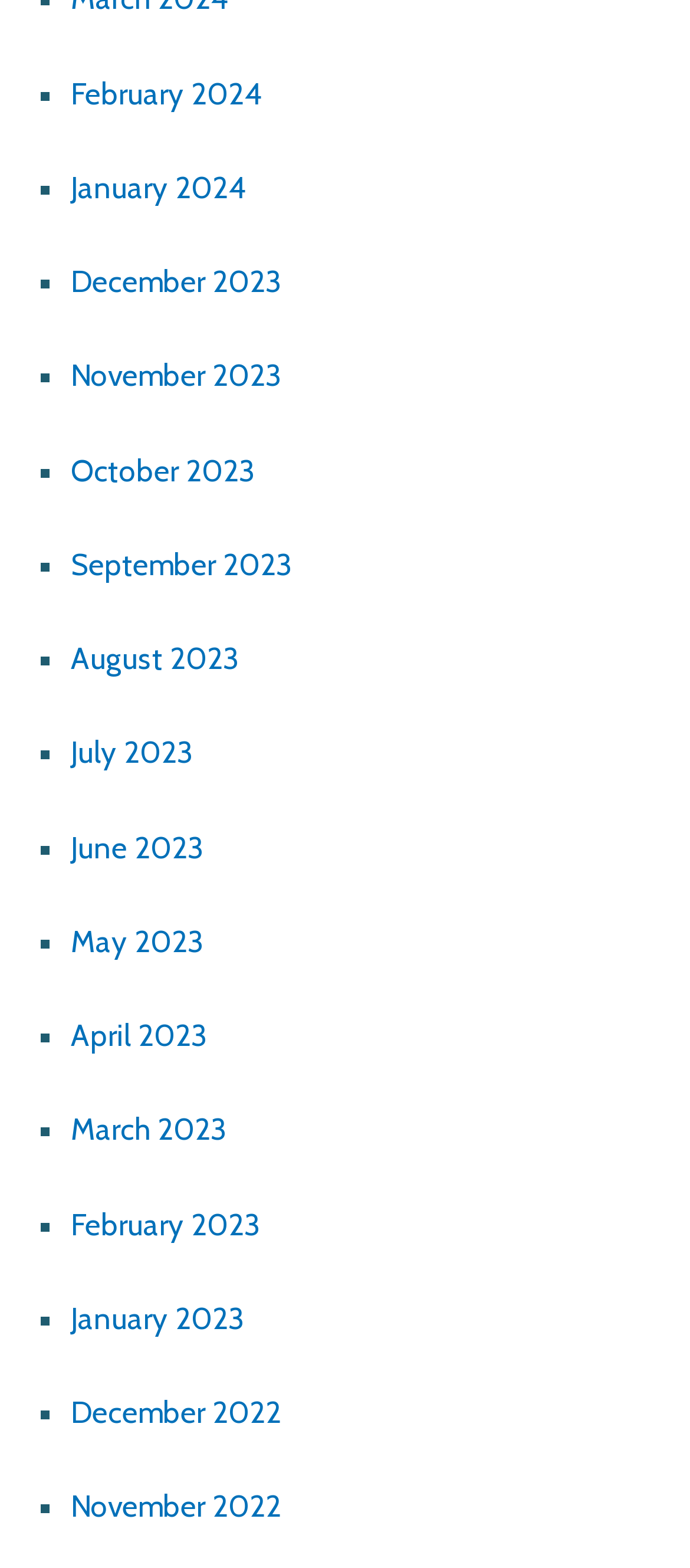Please identify the bounding box coordinates of the clickable area that will allow you to execute the instruction: "View February 2024".

[0.103, 0.048, 0.379, 0.071]